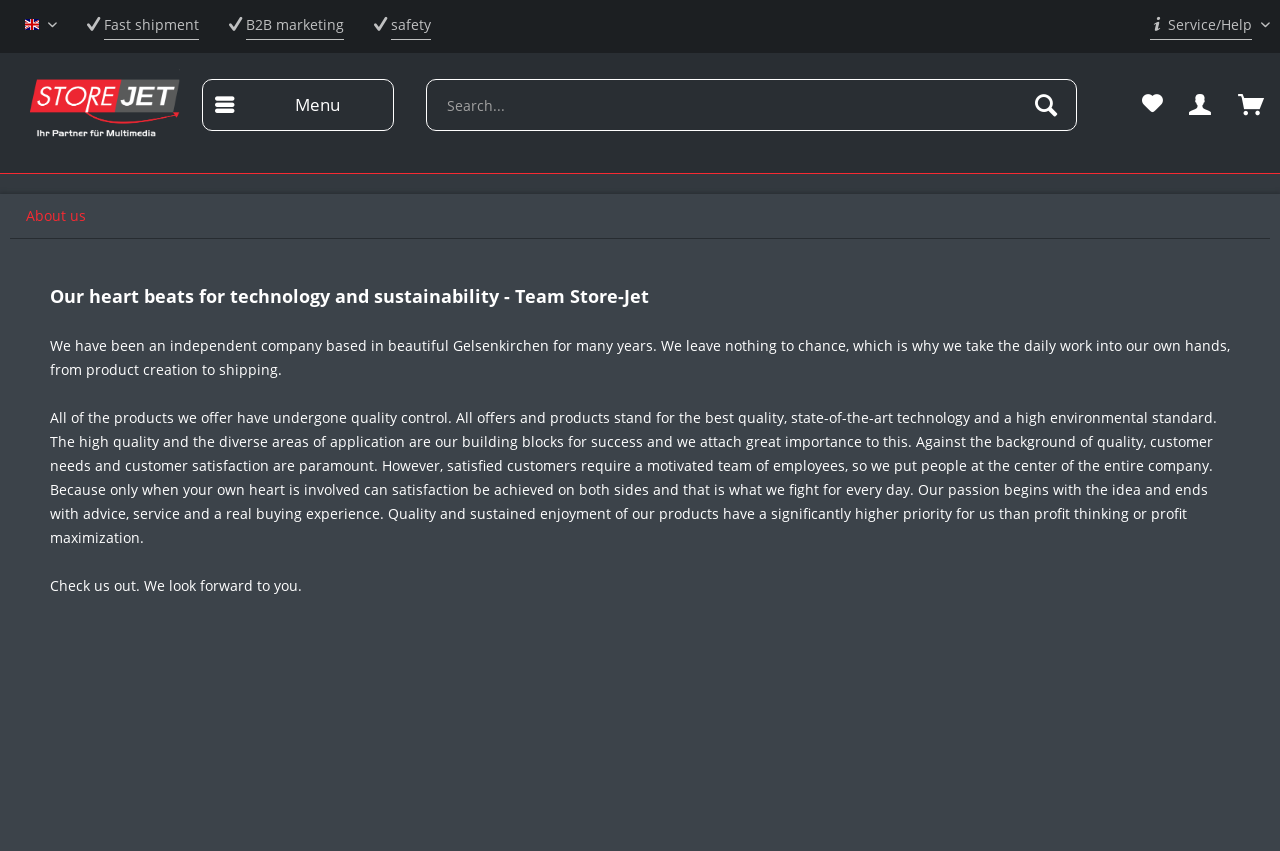Find the bounding box coordinates of the element's region that should be clicked in order to follow the given instruction: "Open B2B marketing". The coordinates should consist of four float numbers between 0 and 1, i.e., [left, top, right, bottom].

[0.179, 0.018, 0.269, 0.04]